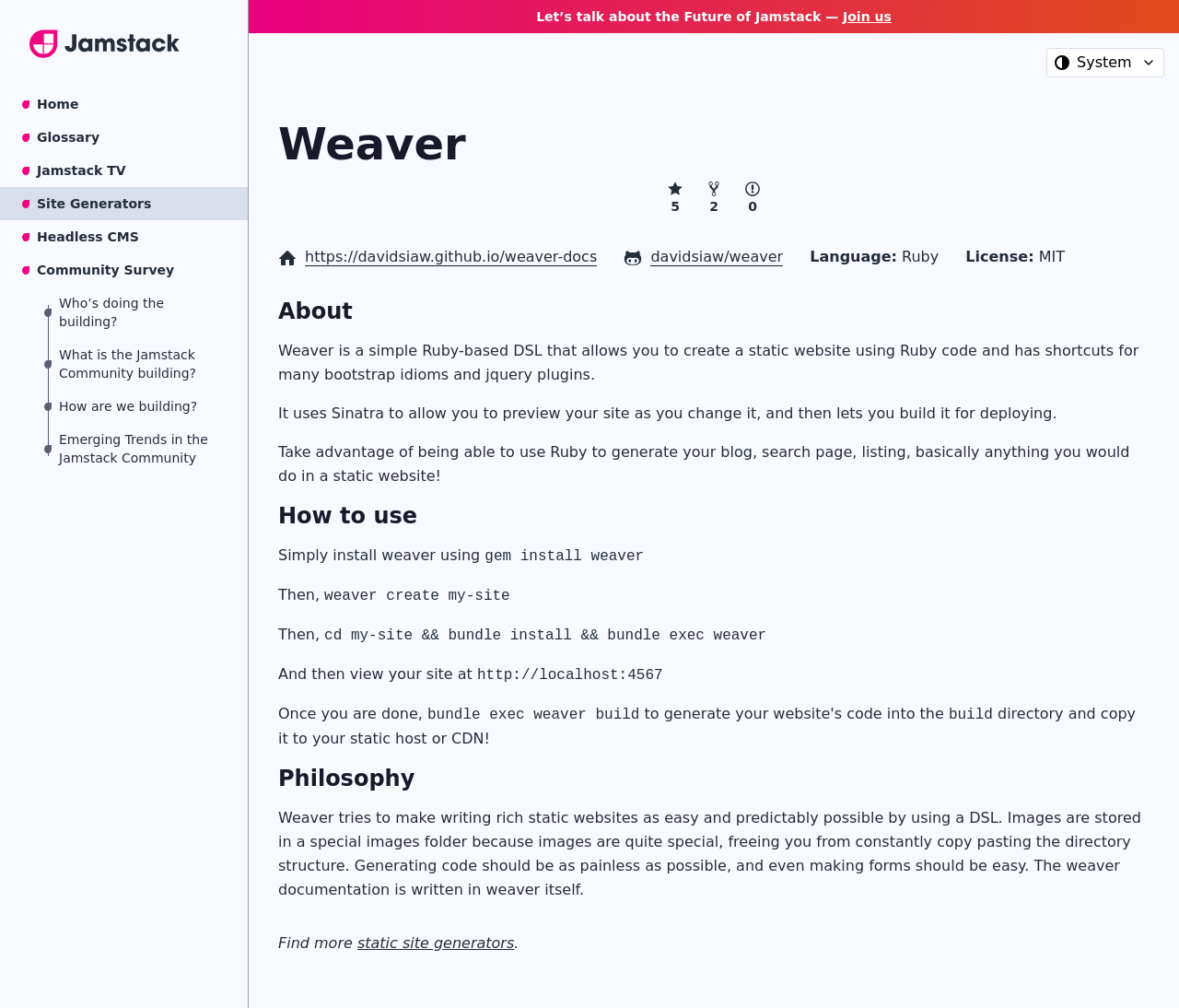How many stars does the repository have?
Answer the question with a thorough and detailed explanation.

The number of stars is 2, which is mentioned in the static text '2' next to the static text 'stars'.